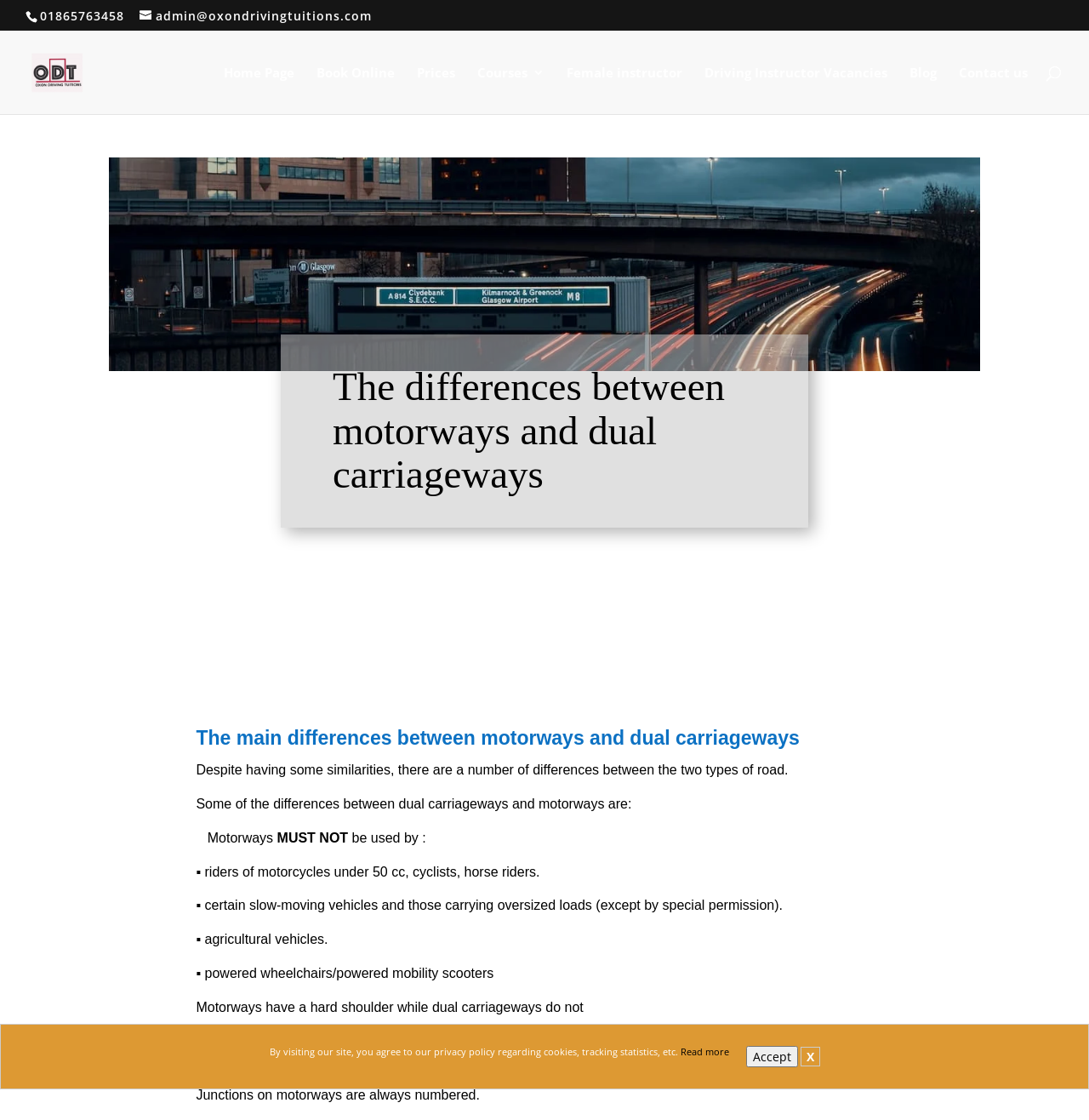Provide a single word or phrase answer to the question: 
What is the difference between motorways and dual carriageways?

Several differences